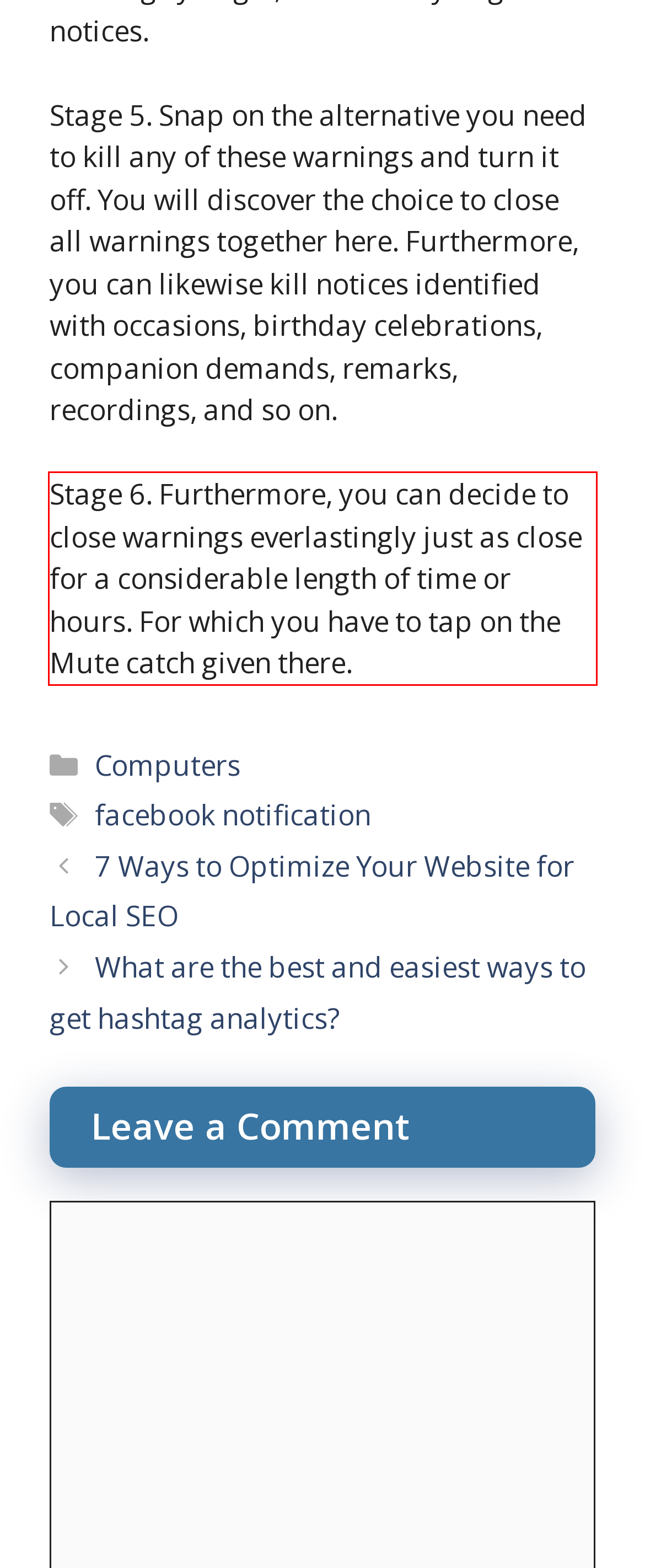You are given a screenshot with a red rectangle. Identify and extract the text within this red bounding box using OCR.

Stage 6. Furthermore, you can decide to close warnings everlastingly just as close for a considerable length of time or hours. For which you have to tap on the Mute catch given there.